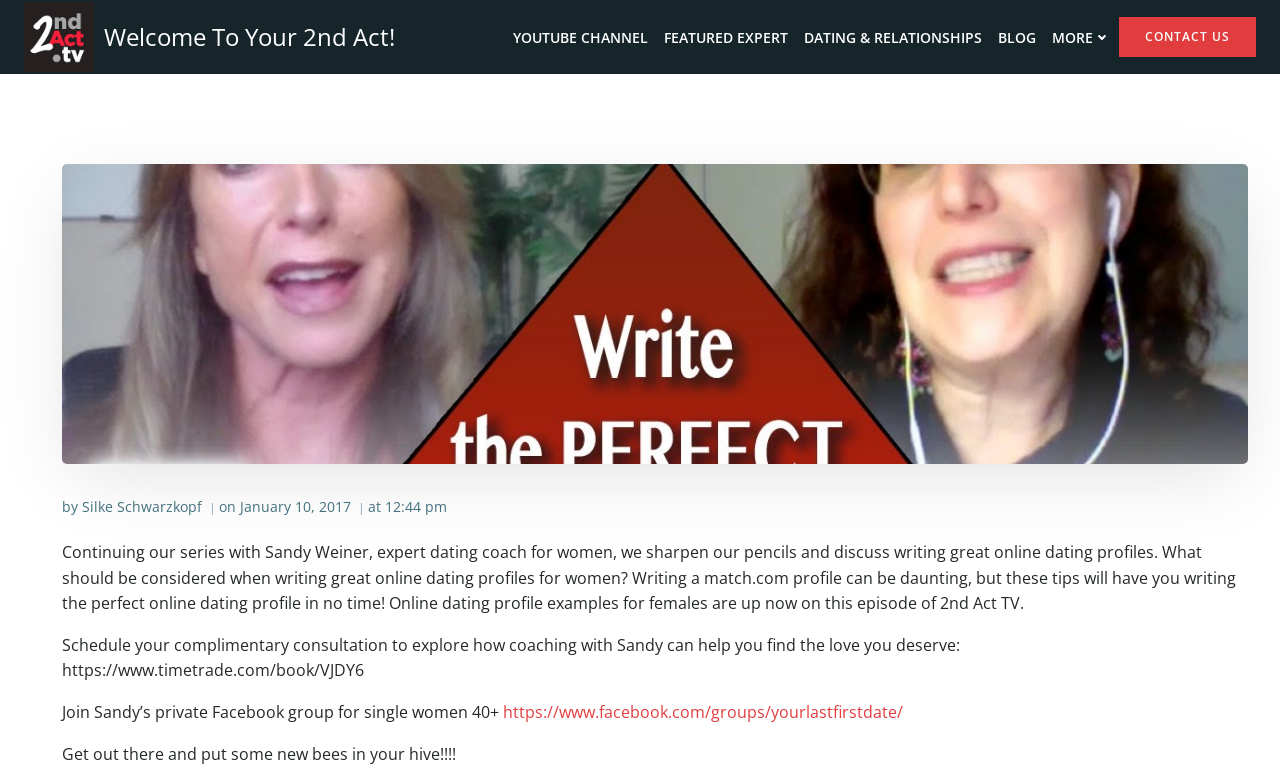Determine the bounding box coordinates in the format (top-left x, top-left y, bottom-right x, bottom-right y). Ensure all values are floating point numbers between 0 and 1. Identify the bounding box of the UI element described by: Blog

[0.78, 0.035, 0.809, 0.062]